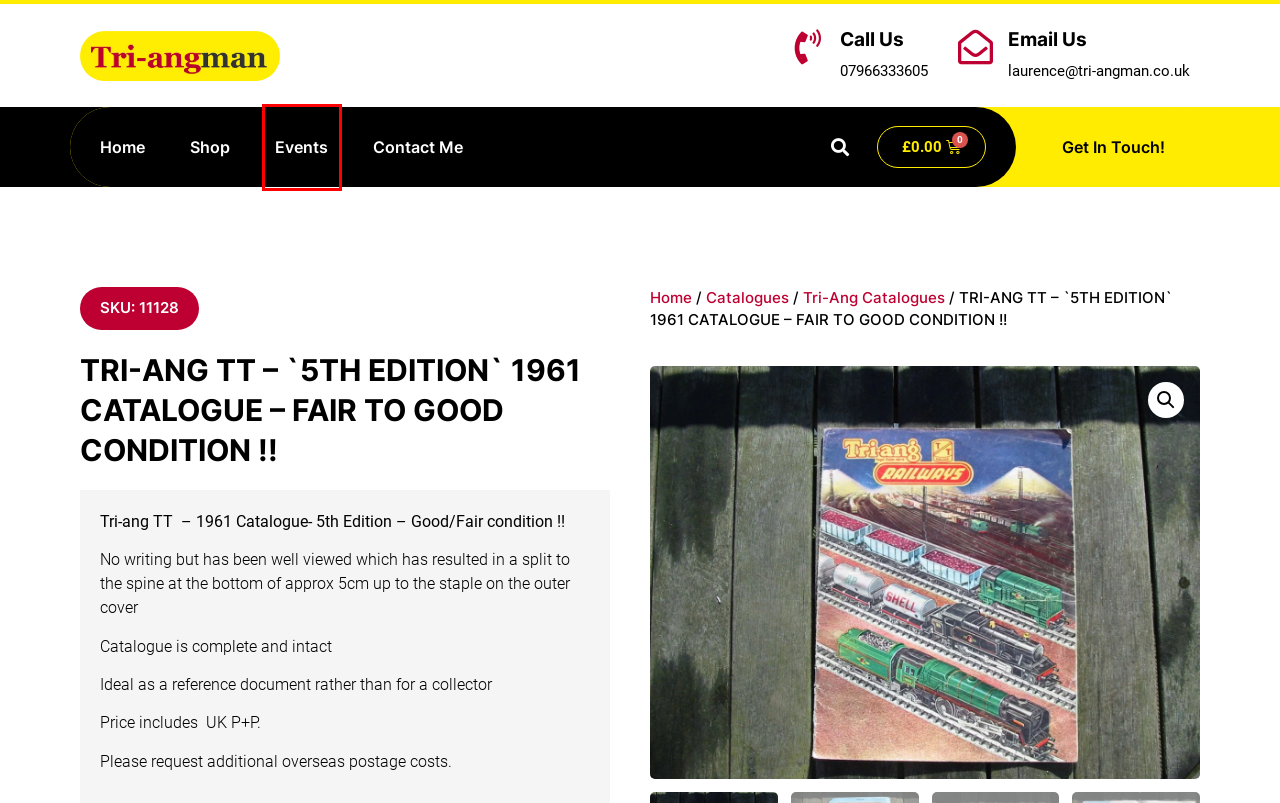With the provided screenshot showing a webpage and a red bounding box, determine which webpage description best fits the new page that appears after clicking the element inside the red box. Here are the options:
A. Home - Tri-angman
B. Catalogues - Tri-angman
C. WRENN -2ND EDITION 1975 CATALOGUE – SUPERB CONDITION !! - Tri-angman
D. Events - Tri-angman
E. Tri-Ang Catalogues - Tri-angman
F. Contact Me - Tri-angman
G. Hello world! - Tri-angman
H. TRIX - 1970/1 CATALOGUE AND PRICE LIST – SUPER CONDITION !! - Tri-angman

D